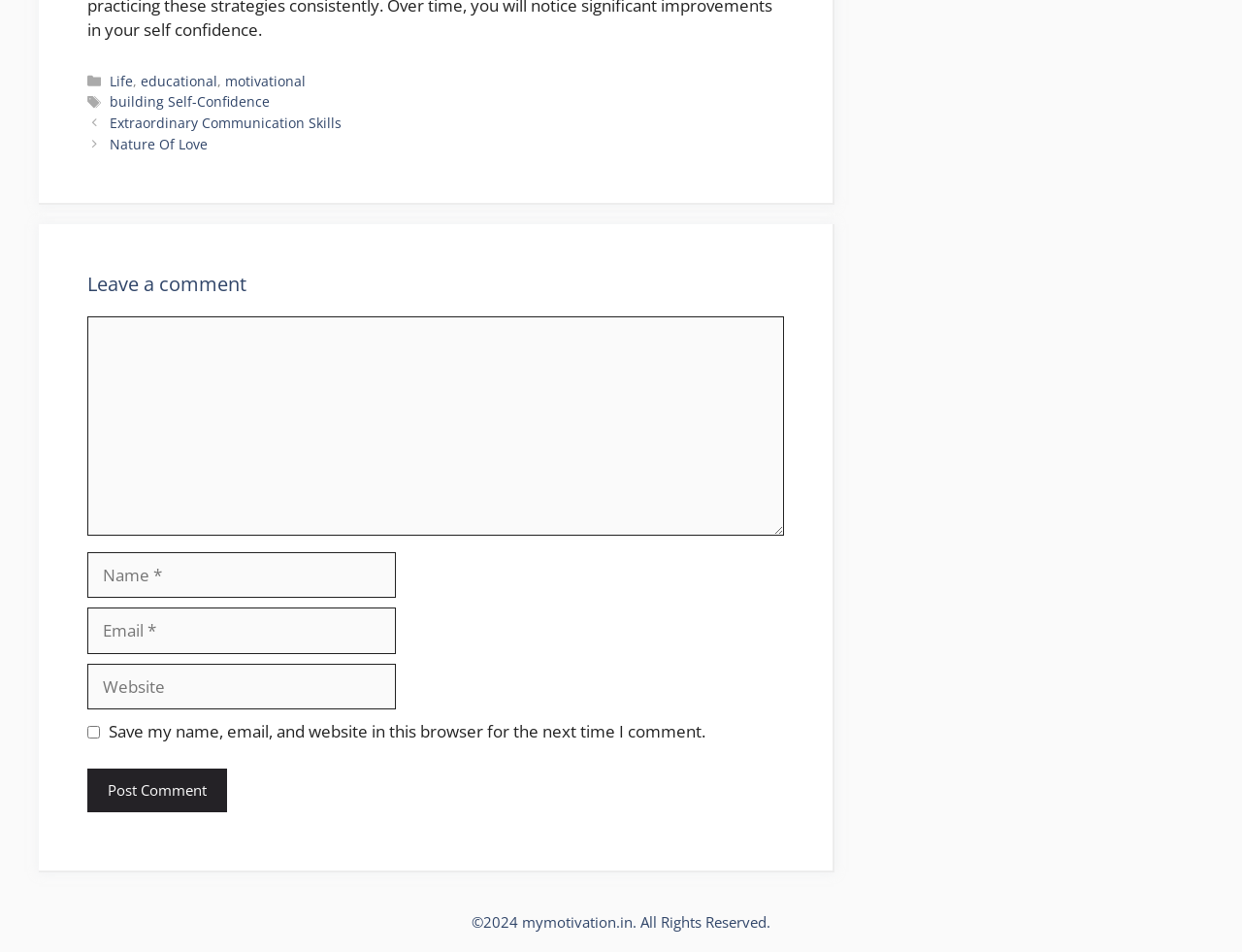Could you highlight the region that needs to be clicked to execute the instruction: "Visit the 'Extraordinary Communication Skills' post"?

[0.088, 0.119, 0.275, 0.139]